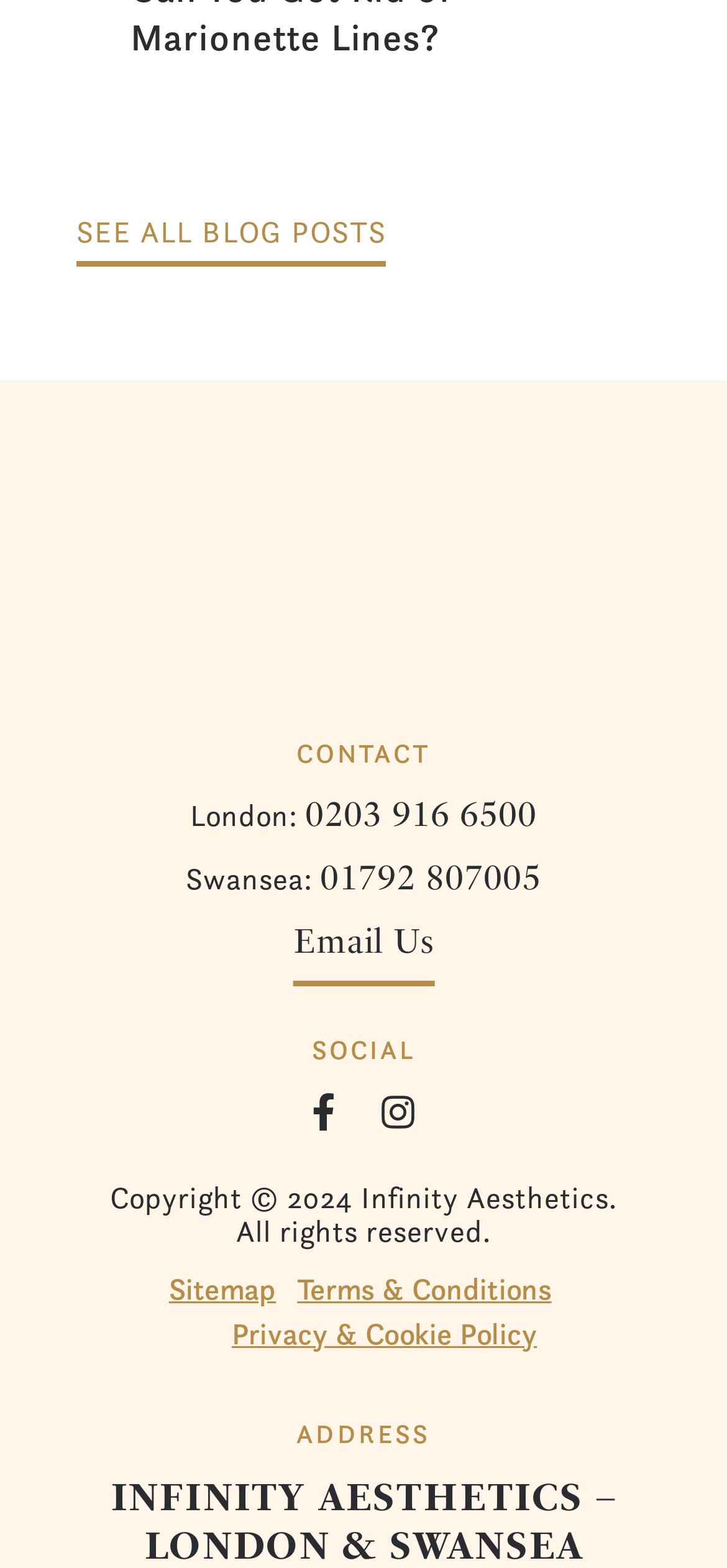Locate the bounding box of the UI element described in the following text: "01792 807005".

[0.44, 0.547, 0.745, 0.573]